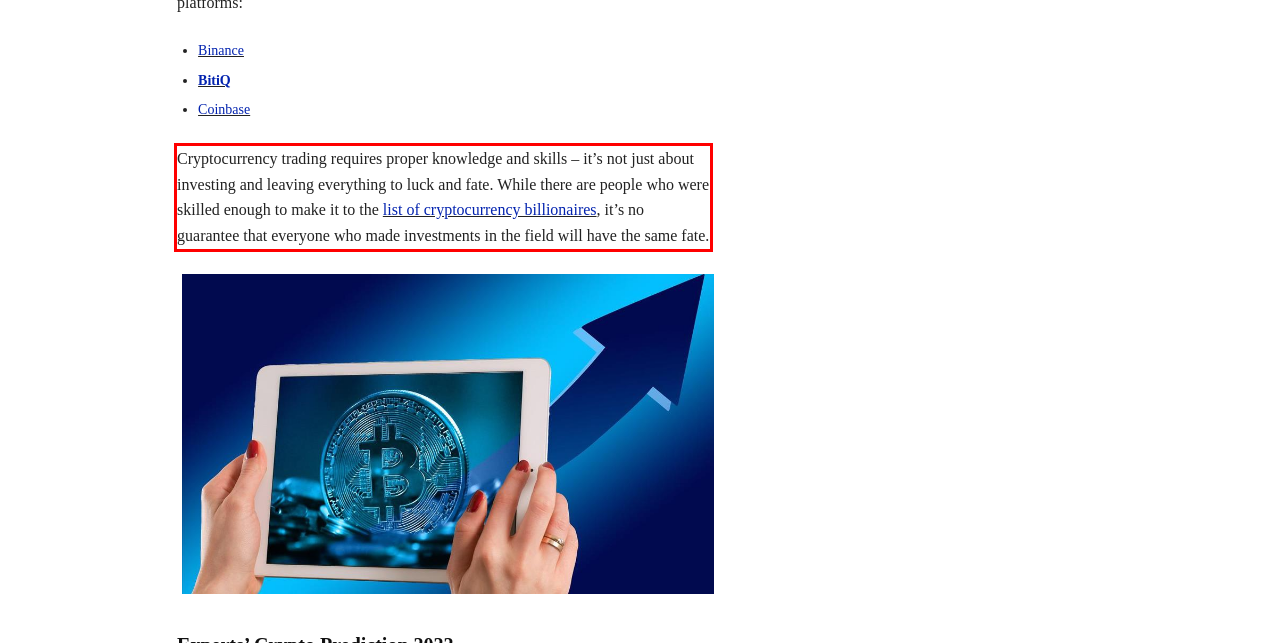From the screenshot of the webpage, locate the red bounding box and extract the text contained within that area.

Cryptocurrency trading requires proper knowledge and skills – it’s not just about investing and leaving everything to luck and fate. While there are people who were skilled enough to make it to the list of cryptocurrency billionaires, it’s no guarantee that everyone who made investments in the field will have the same fate.